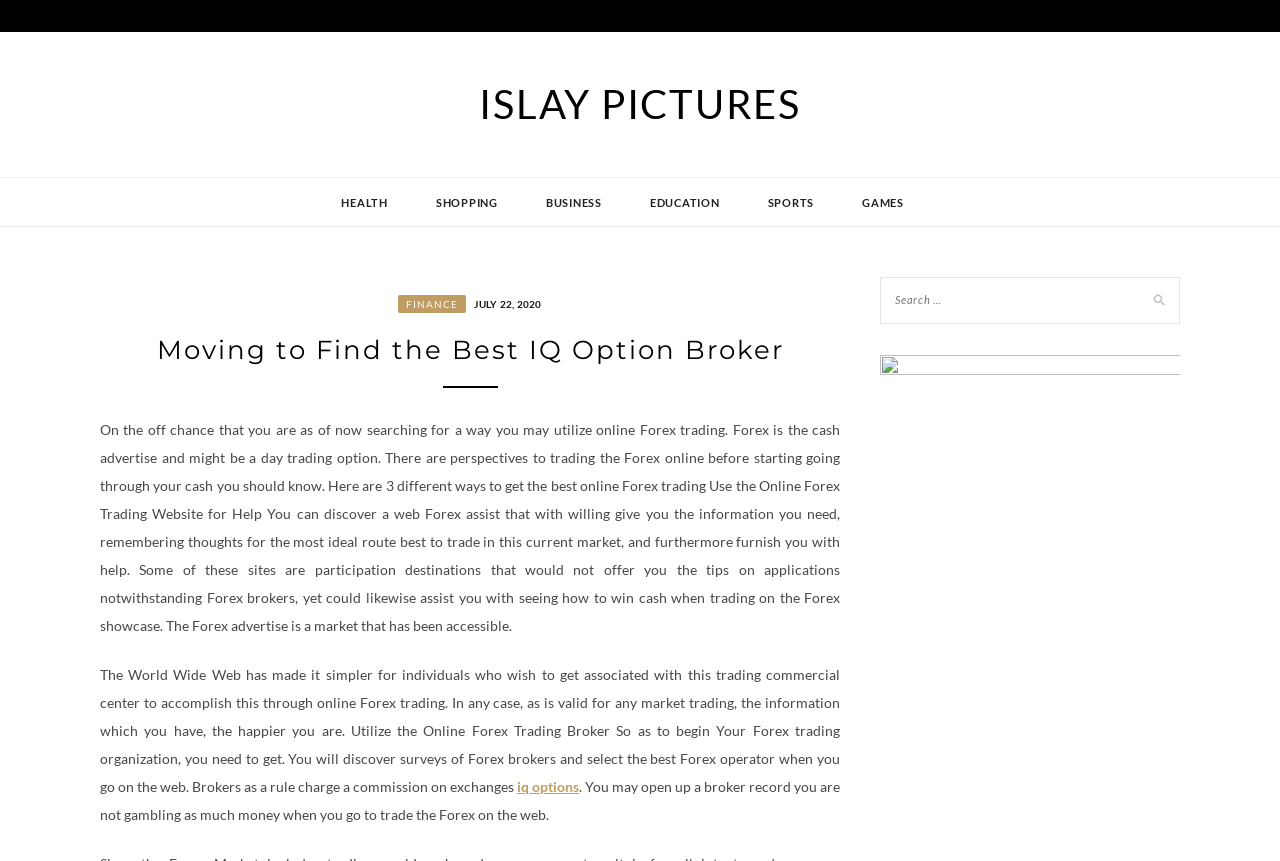Identify the bounding box coordinates of the specific part of the webpage to click to complete this instruction: "search for something".

[0.688, 0.322, 0.922, 0.387]